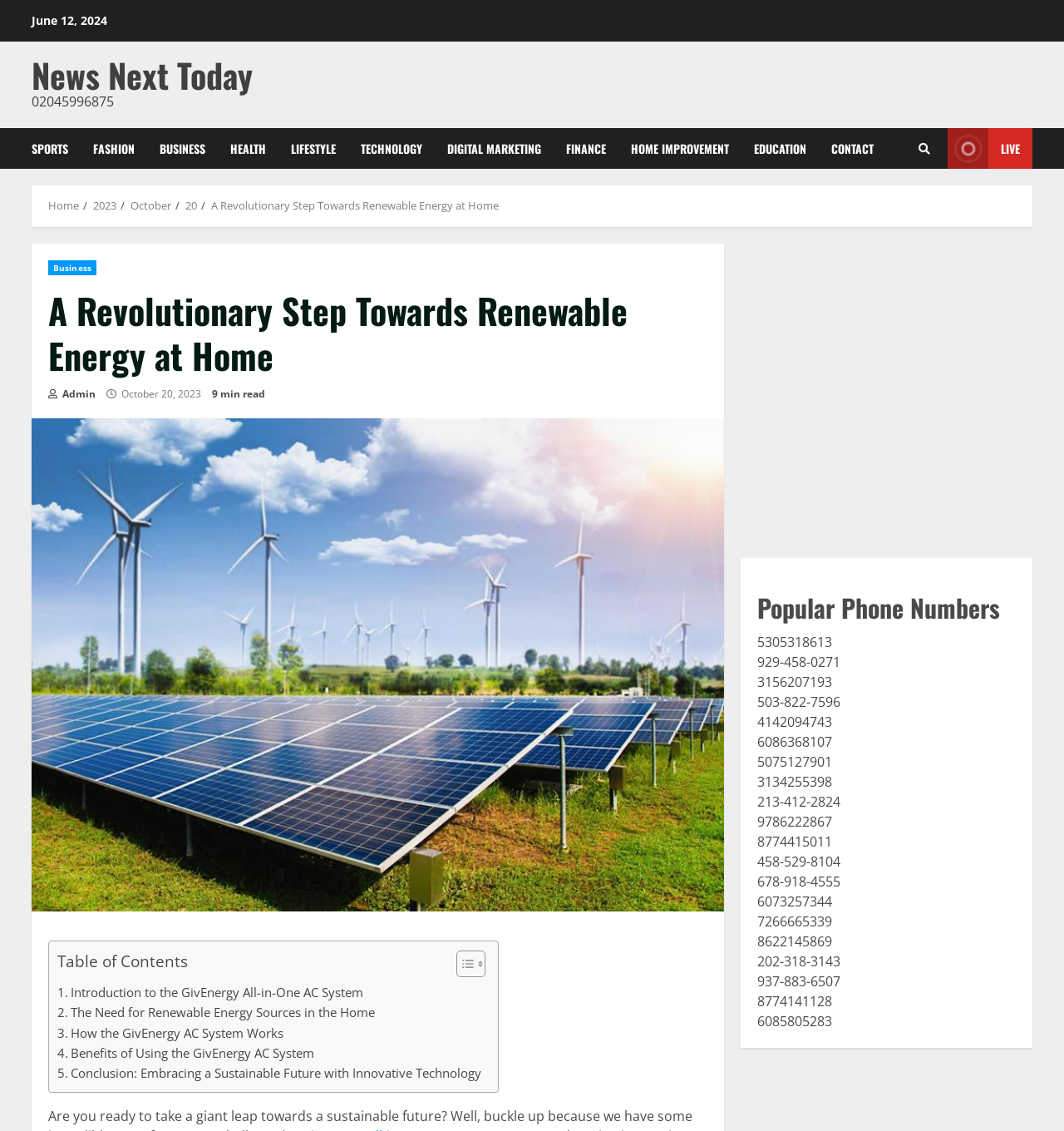Determine the heading of the webpage and extract its text content.

A Revolutionary Step Towards Renewable Energy at Home